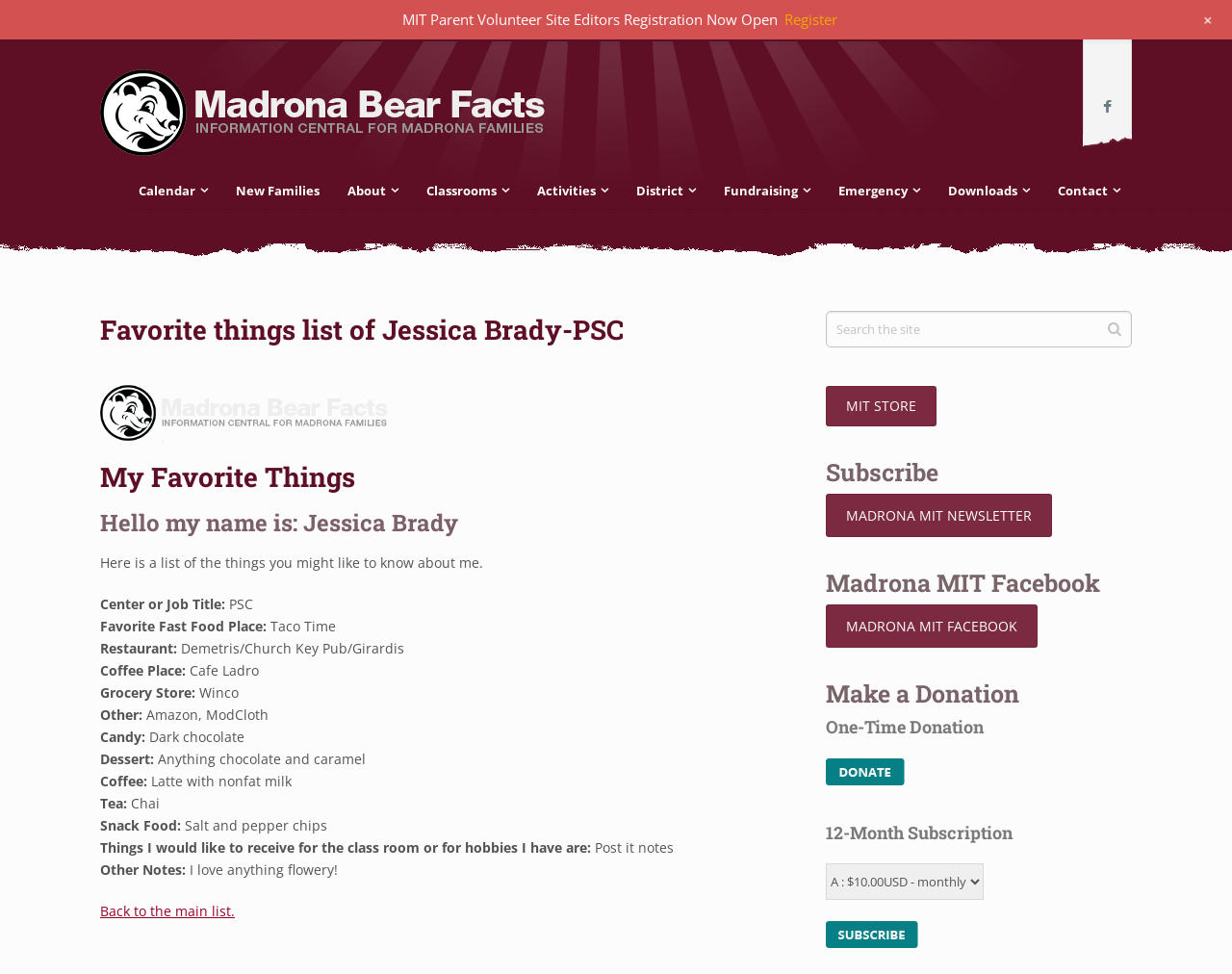Extract the bounding box coordinates of the UI element described: "name="s" placeholder="Search the site"". Provide the coordinates in the format [left, top, right, bottom] with values ranging from 0 to 1.

[0.67, 0.319, 0.919, 0.357]